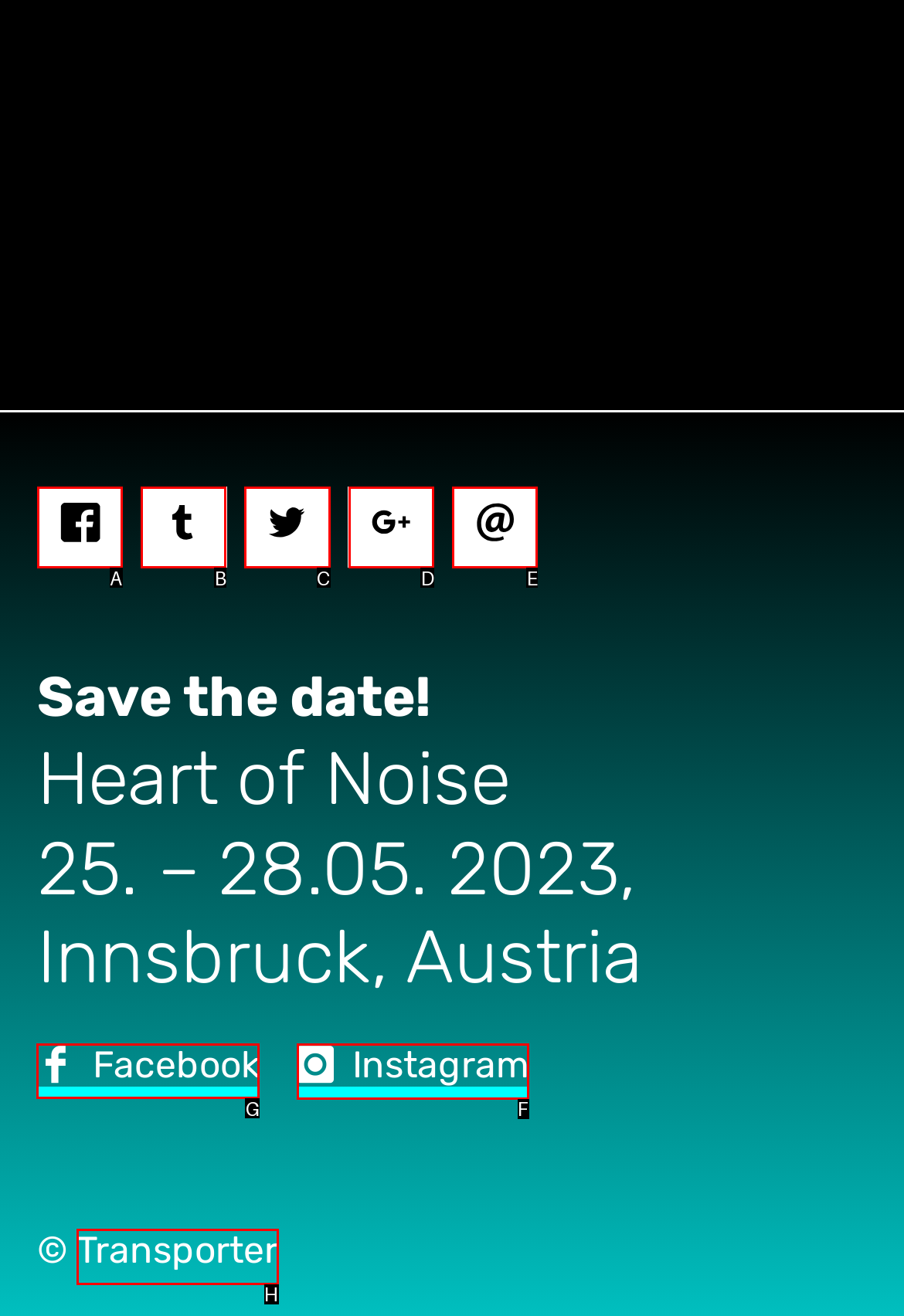Determine which UI element you should click to perform the task: Click the Facebook link
Provide the letter of the correct option from the given choices directly.

G